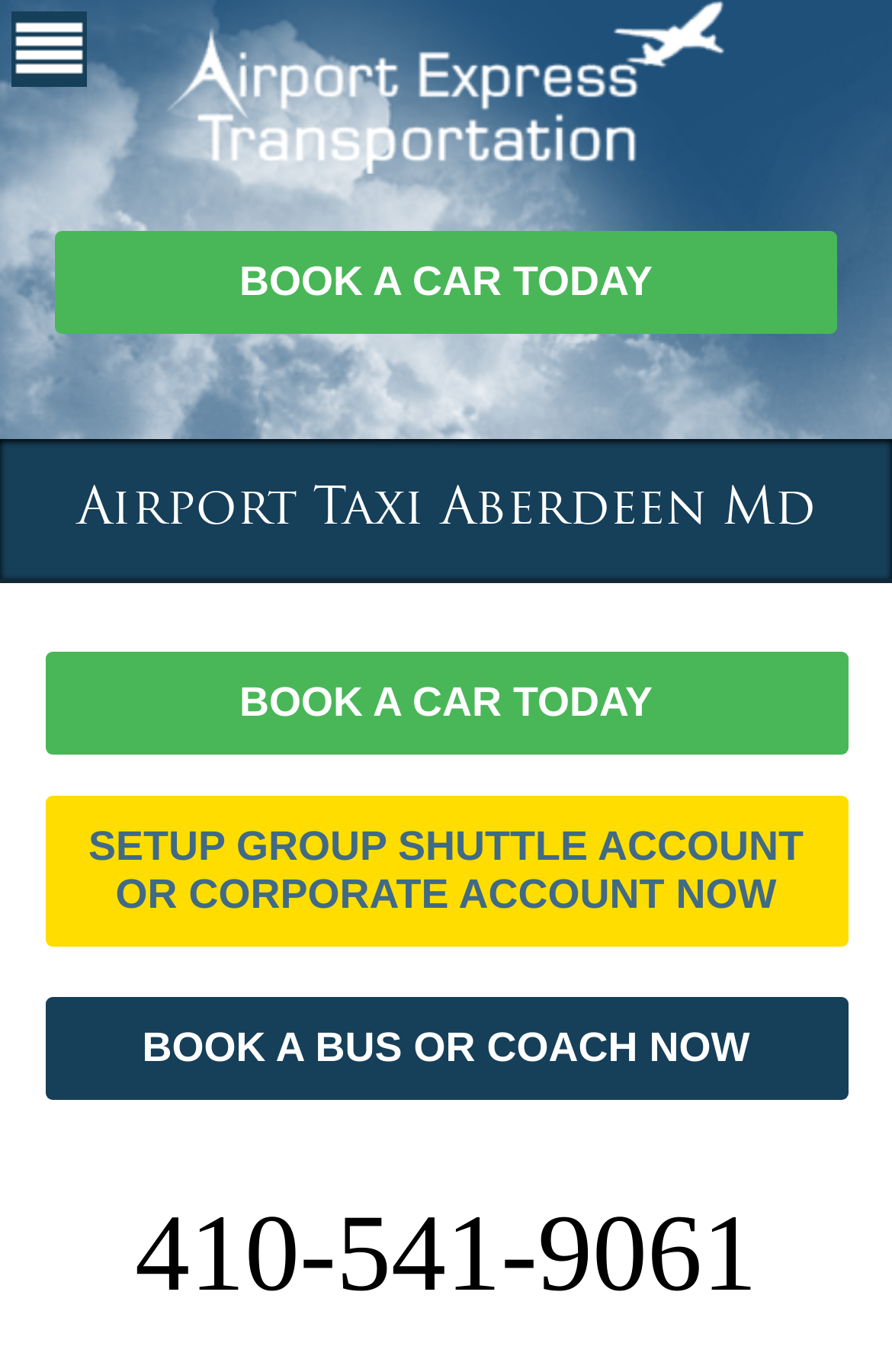Is the company available 24/7?
Please provide a single word or phrase as the answer based on the screenshot.

Yes